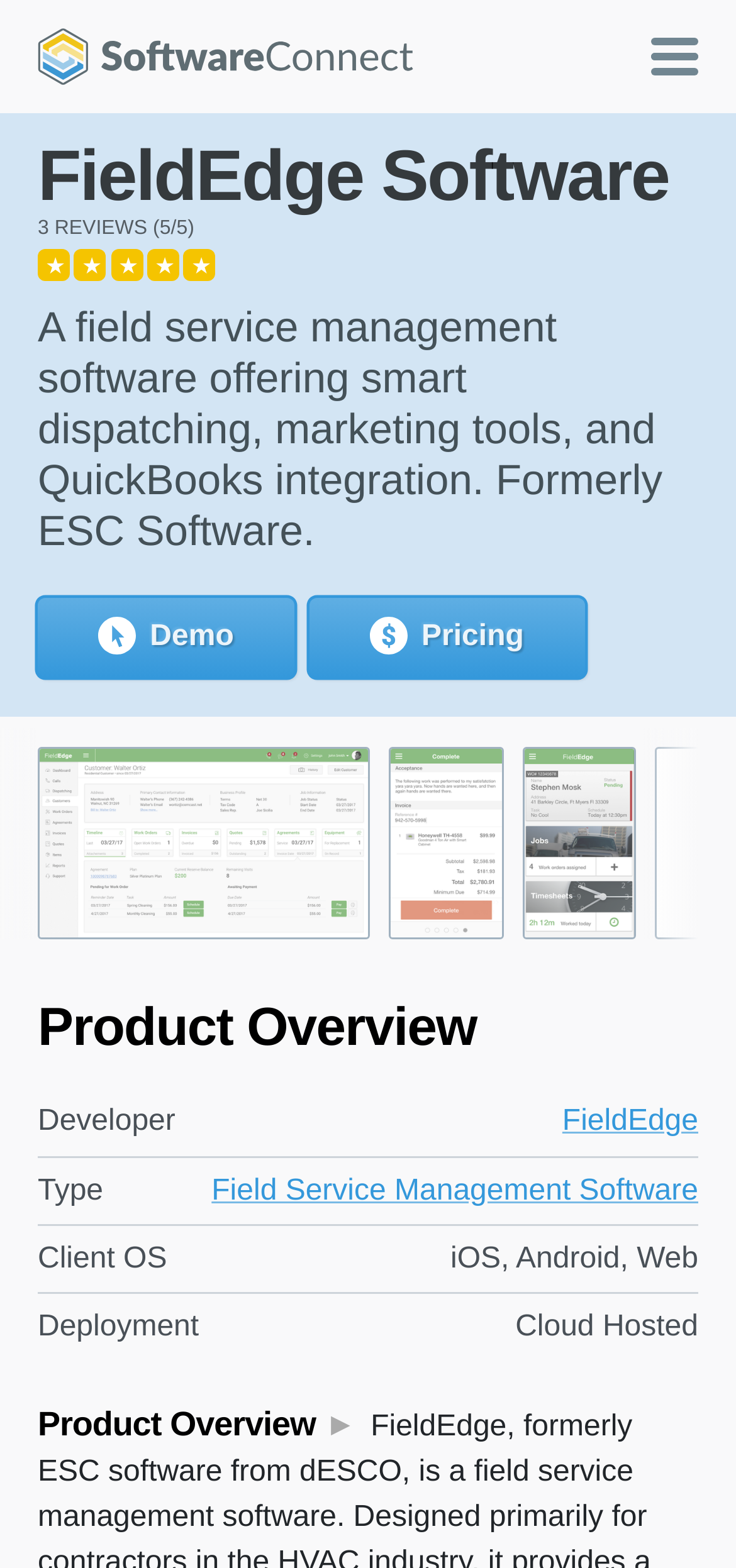Please find the bounding box coordinates of the clickable region needed to complete the following instruction: "Explore 'Product Overview'". The bounding box coordinates must consist of four float numbers between 0 and 1, i.e., [left, top, right, bottom].

[0.051, 0.896, 0.492, 0.92]